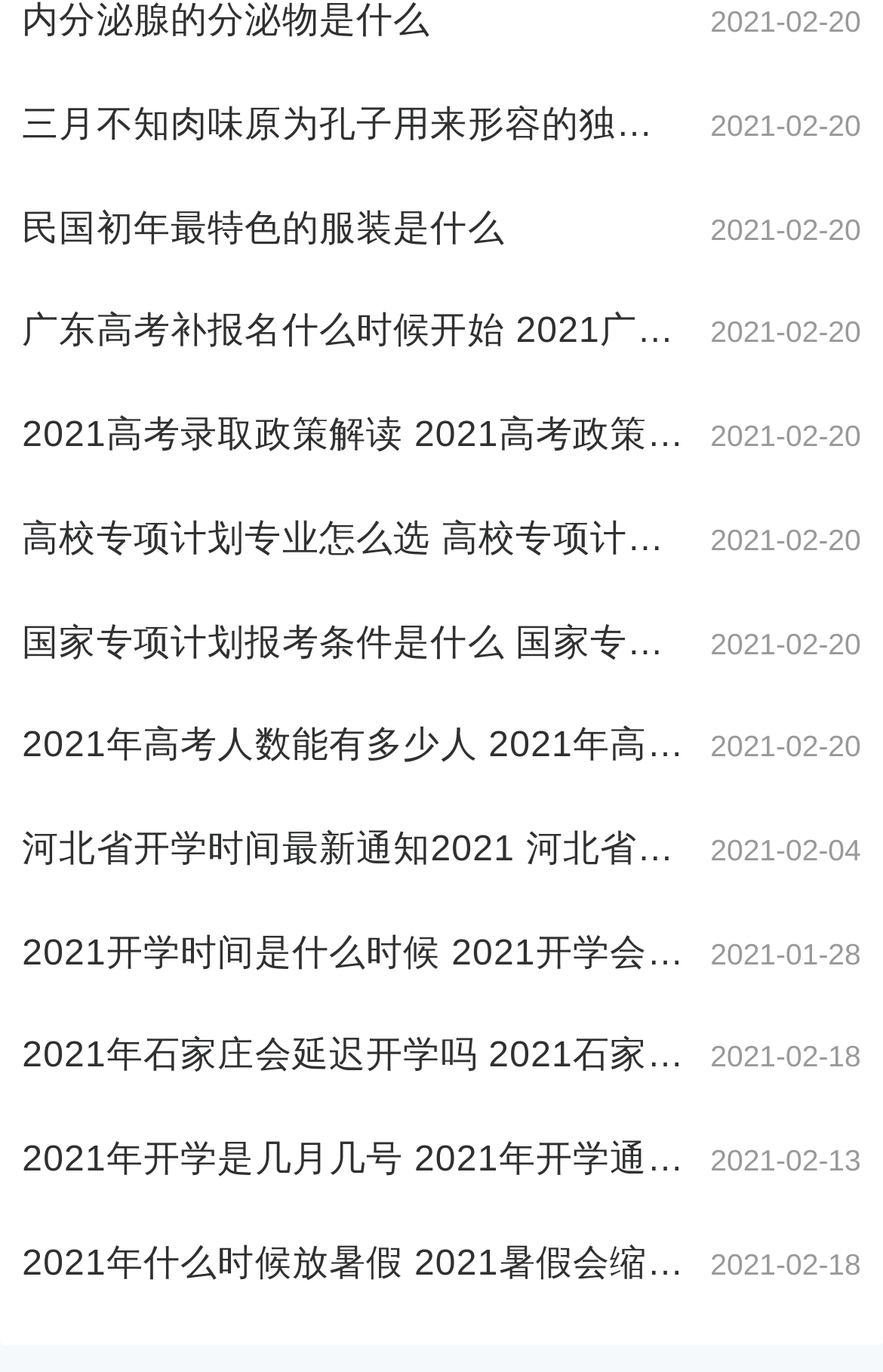Please determine the bounding box coordinates of the element's region to click for the following instruction: "Read the article about 高考补报名".

[0.025, 0.218, 0.775, 0.266]